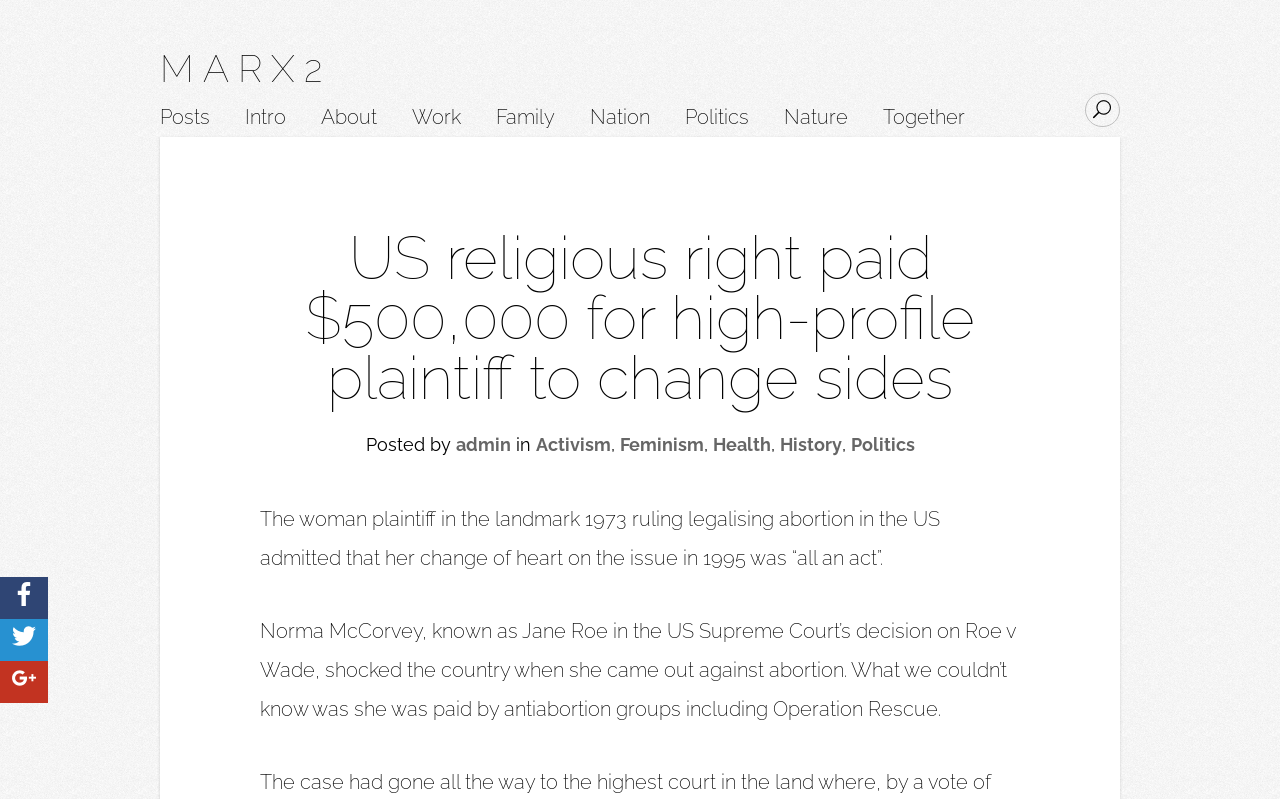Identify the bounding box coordinates of the area that should be clicked in order to complete the given instruction: "Click on the MARX2 link". The bounding box coordinates should be four float numbers between 0 and 1, i.e., [left, top, right, bottom].

[0.125, 0.058, 0.259, 0.114]